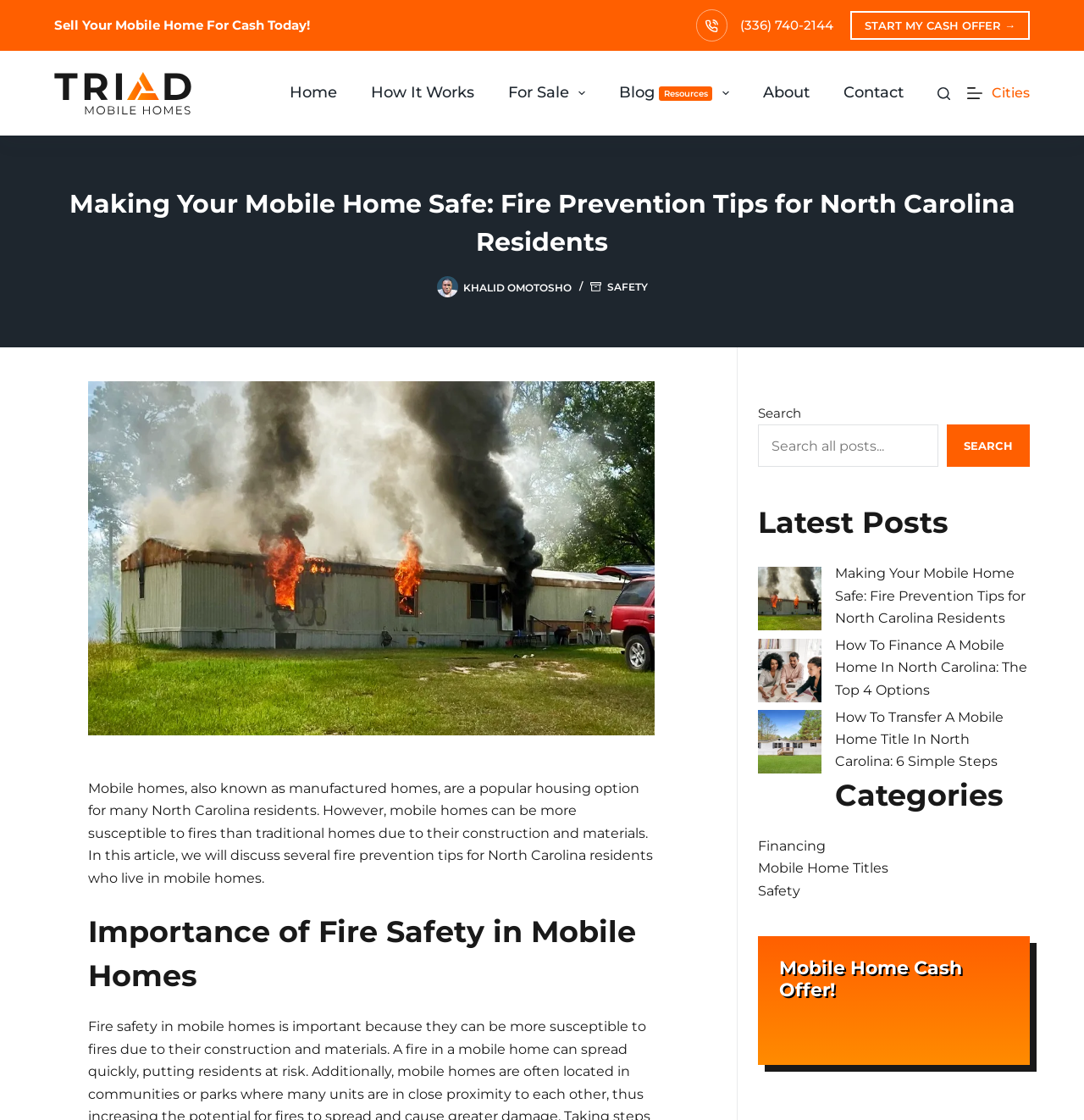Using the webpage screenshot, find the UI element described by Sell My Mobile Home. Provide the bounding box coordinates in the format (top-left x, top-left y, bottom-right x, bottom-right y), ensuring all values are floating point numbers between 0 and 1.

[0.496, 0.696, 0.63, 0.708]